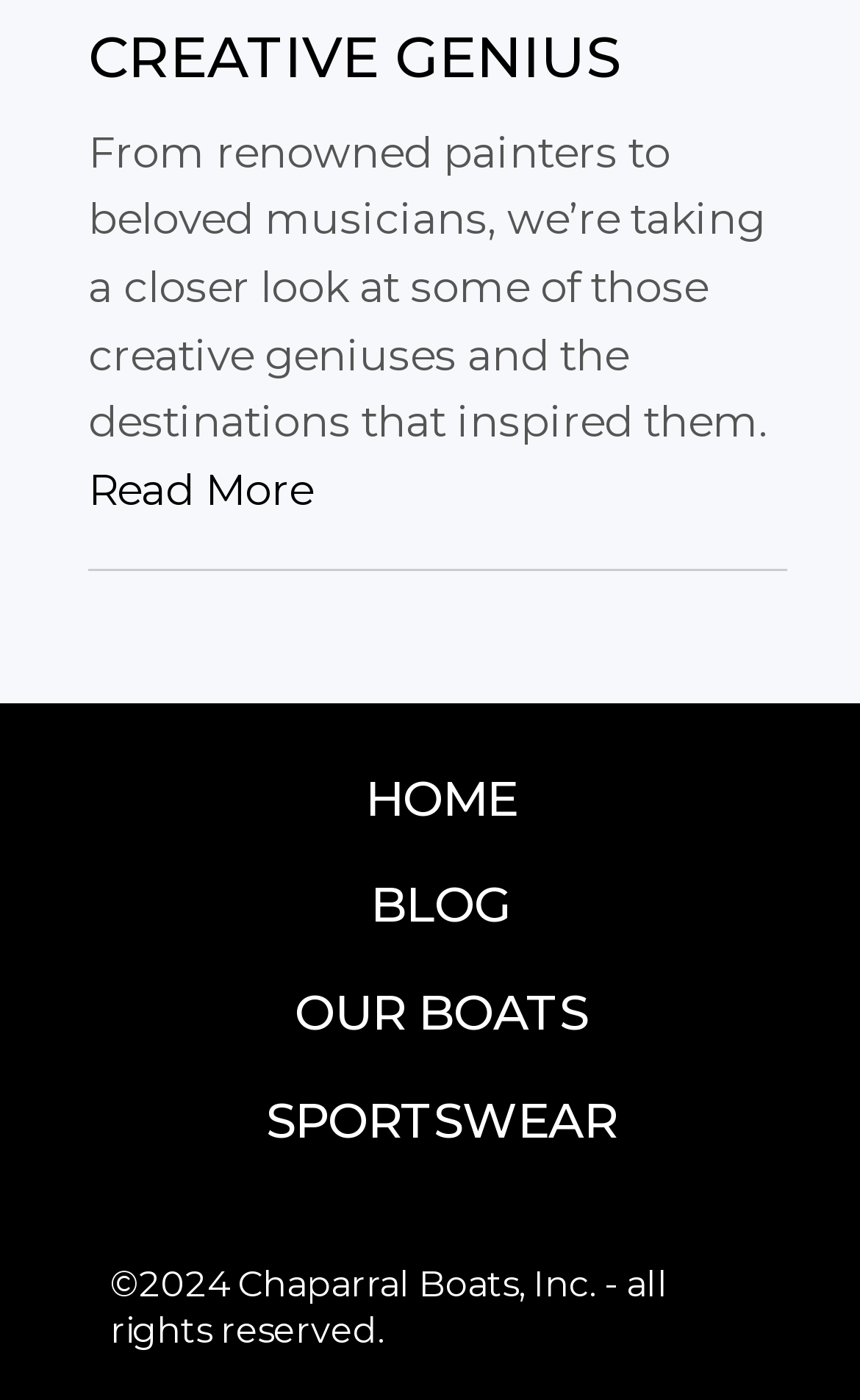Provide the bounding box for the UI element matching this description: "Our Boats".

[0.128, 0.687, 0.897, 0.763]